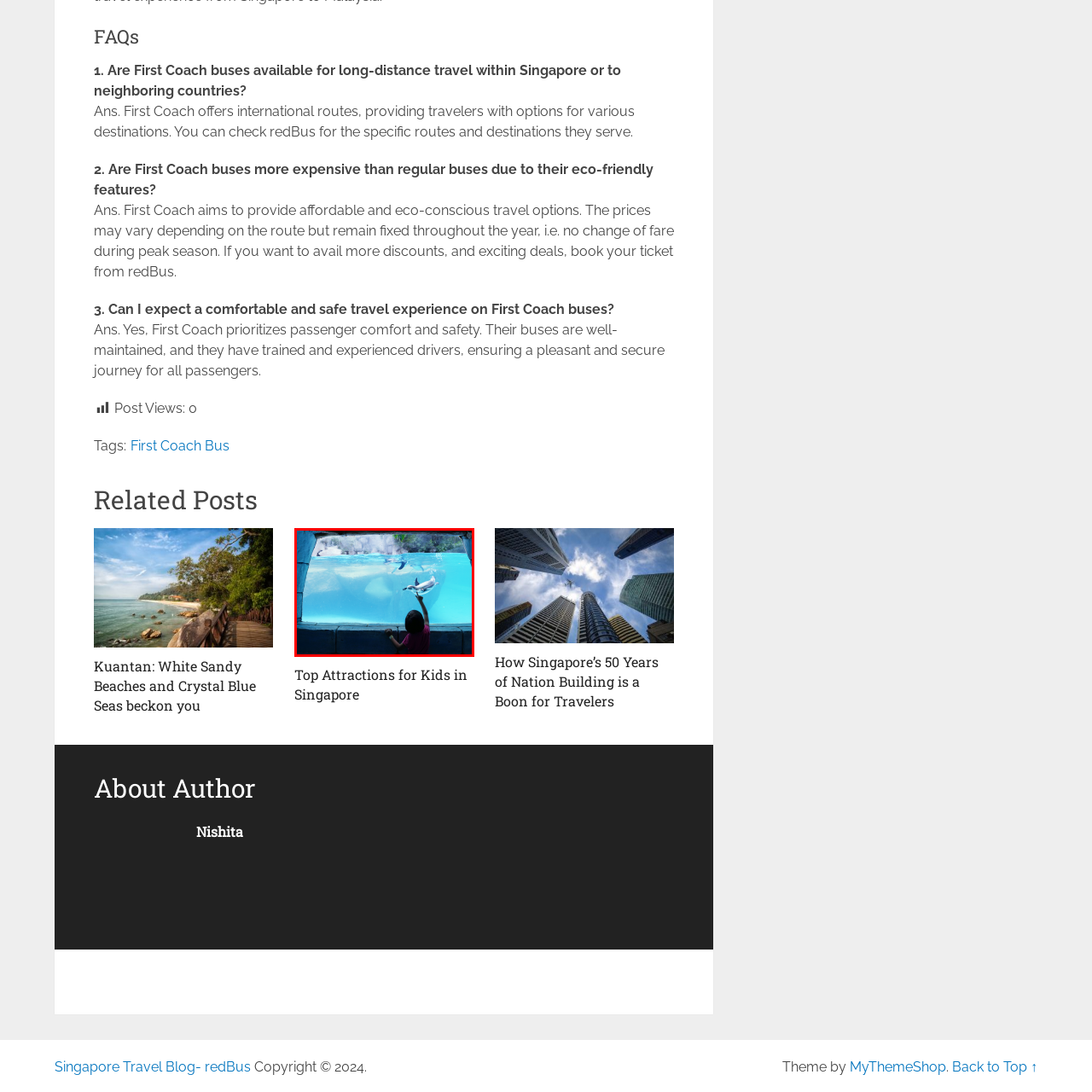Direct your attention to the part of the image marked by the red boundary and give a detailed response to the following question, drawing from the image: What is the purpose of the aquarium's design?

The caption states that the aquarium's 'immersive design enhances the sense of wonder', implying that the purpose of the design is to create a sense of awe and wonder in visitors.